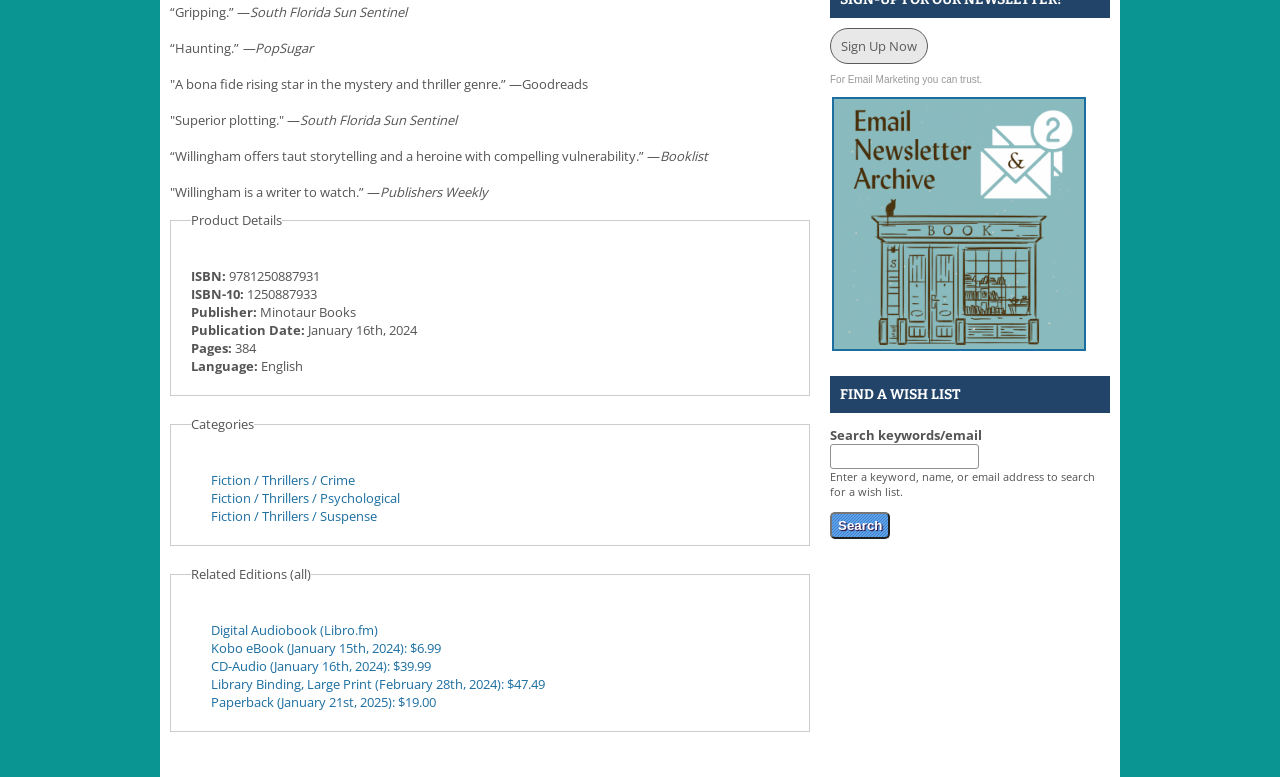Bounding box coordinates are specified in the format (top-left x, top-left y, bottom-right x, bottom-right y). All values are floating point numbers bounded between 0 and 1. Please provide the bounding box coordinate of the region this sentence describes: Sign Up Now

[0.648, 0.036, 0.725, 0.083]